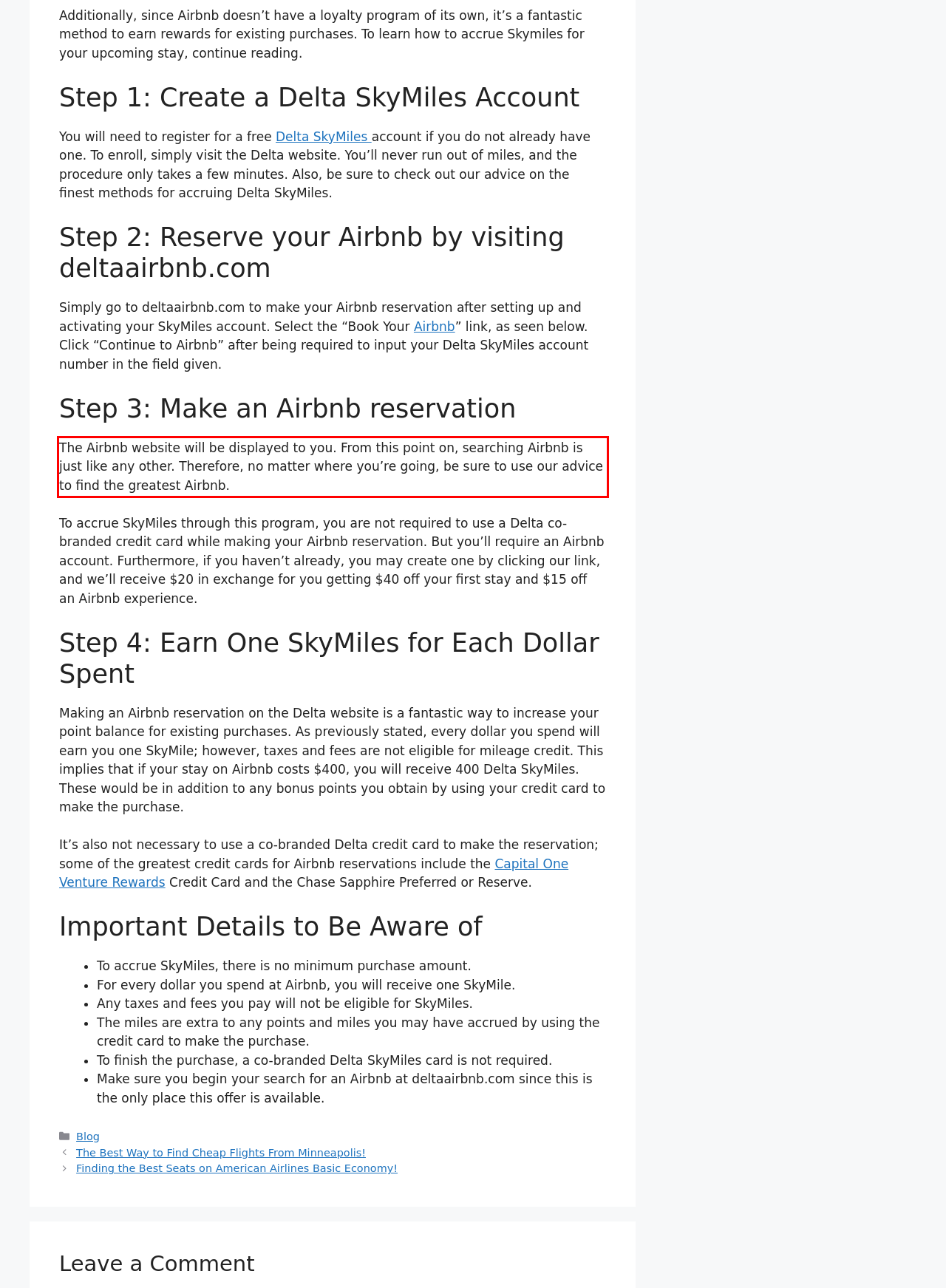Within the screenshot of a webpage, identify the red bounding box and perform OCR to capture the text content it contains.

The Airbnb website will be displayed to you. From this point on, searching Airbnb is just like any other. Therefore, no matter where you’re going, be sure to use our advice to find the greatest Airbnb.